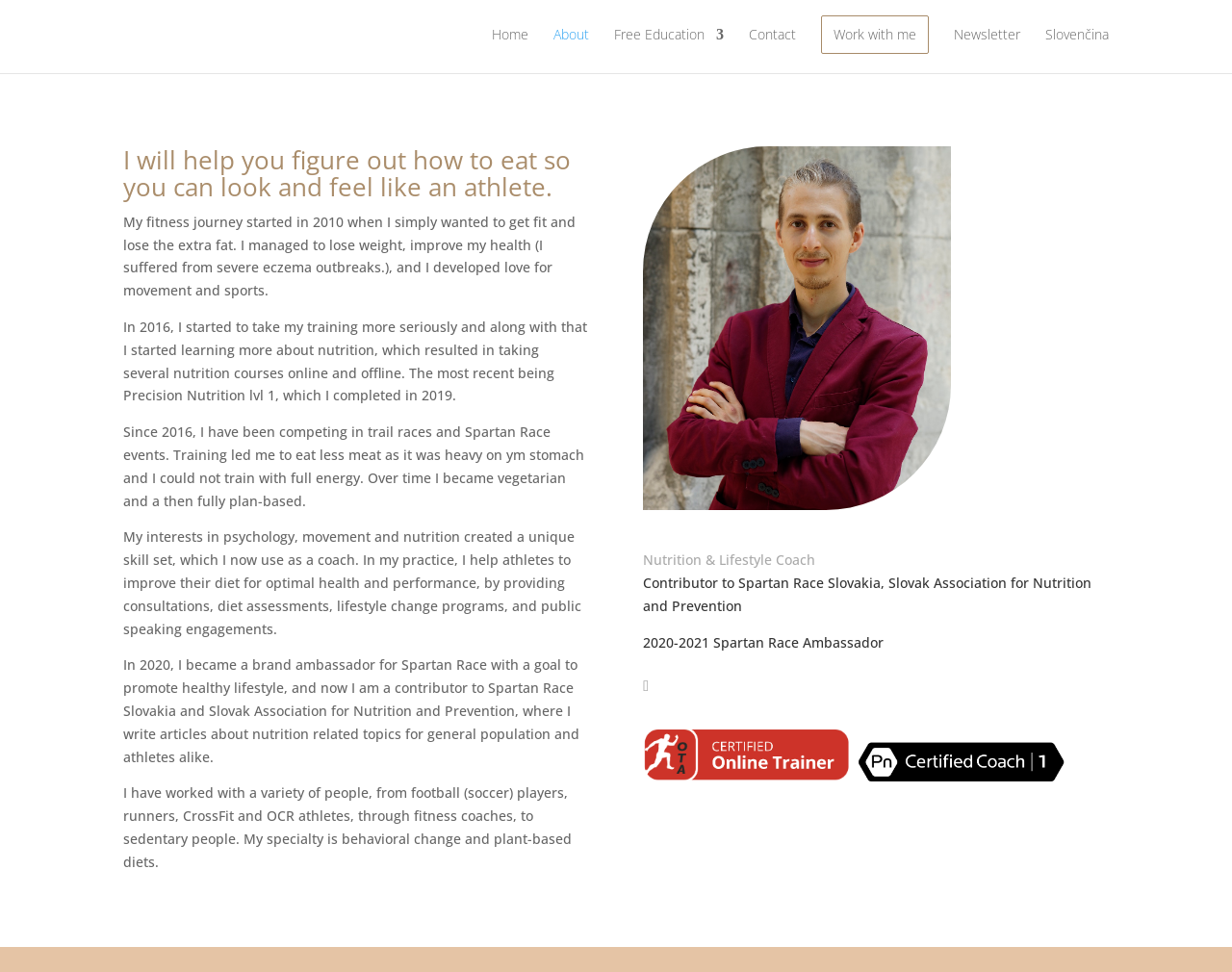Specify the bounding box coordinates for the region that must be clicked to perform the given instruction: "view DOCUMENTS".

None